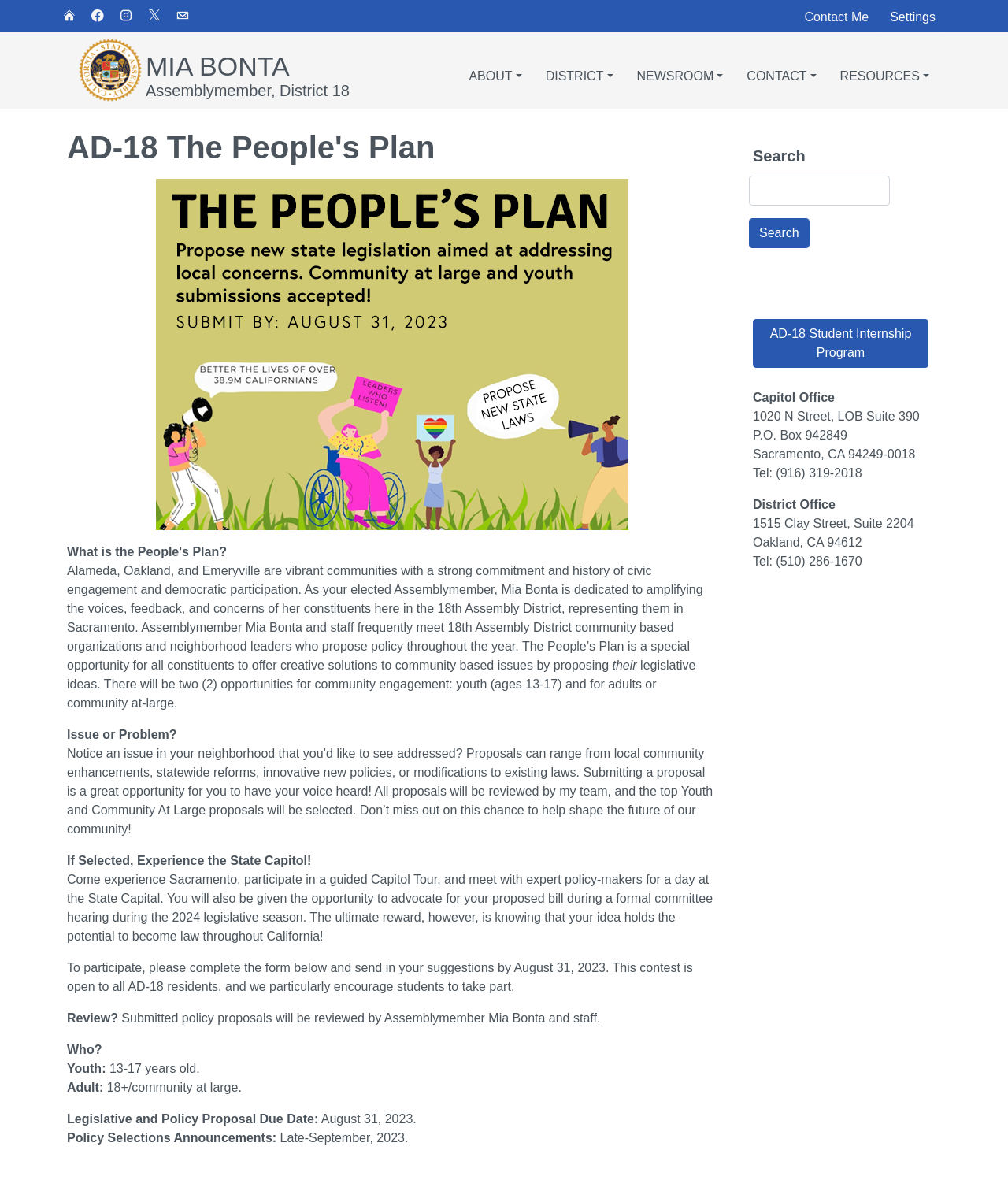Please predict the bounding box coordinates of the element's region where a click is necessary to complete the following instruction: "View the 'AD-18 Student Internship Program'". The coordinates should be represented by four float numbers between 0 and 1, i.e., [left, top, right, bottom].

[0.747, 0.268, 0.921, 0.309]